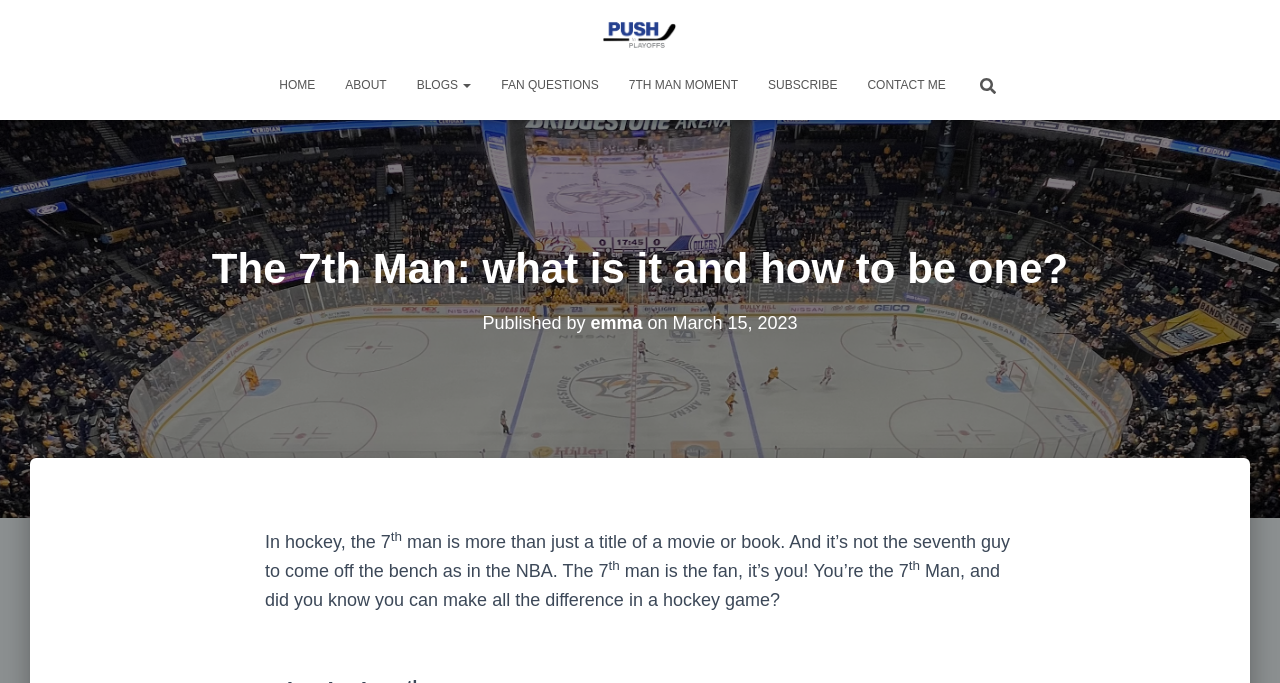What is the tone of the article?
Relying on the image, give a concise answer in one word or a brief phrase.

Informative and encouraging